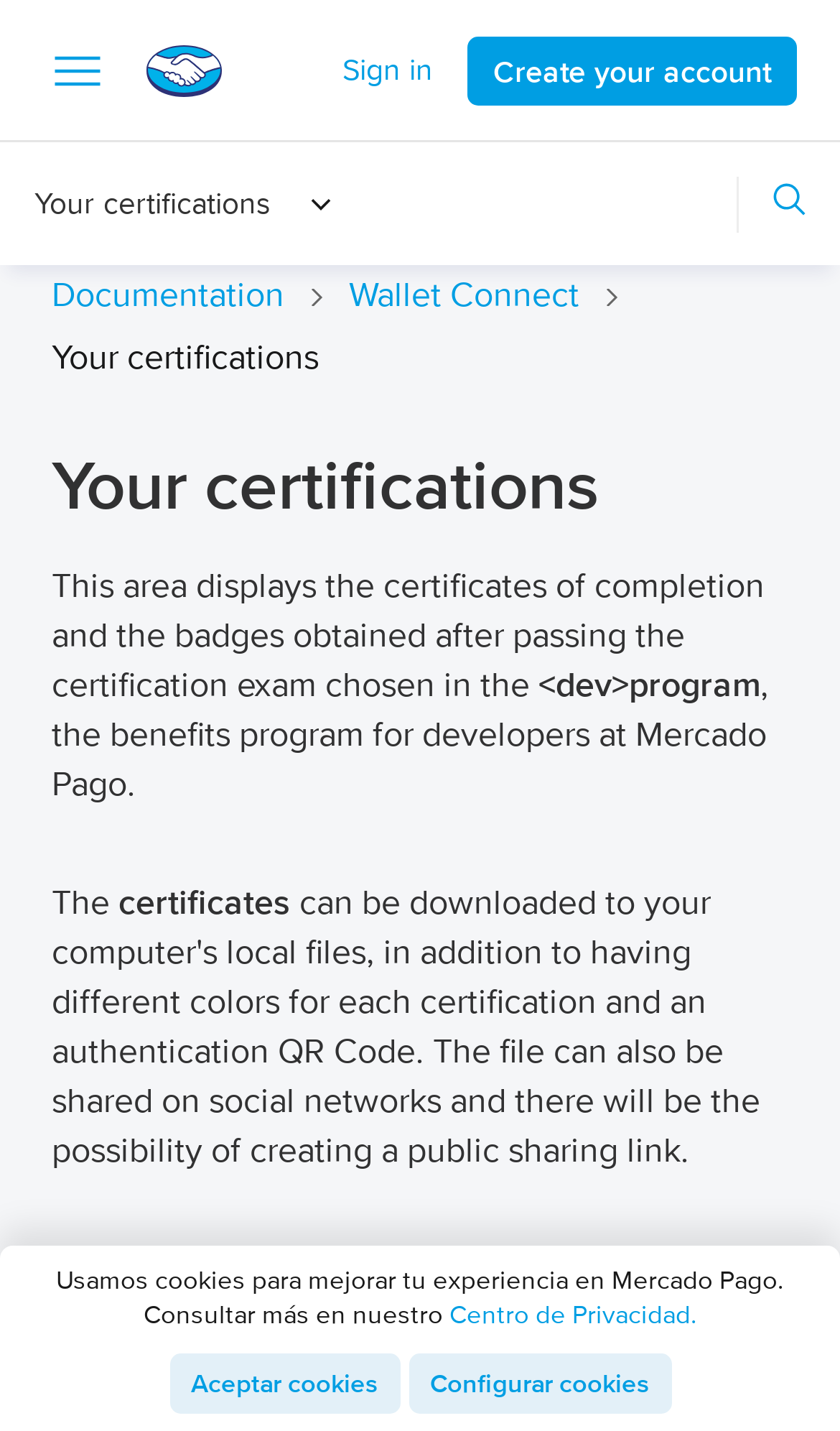Can you find the bounding box coordinates for the element to click on to achieve the instruction: "Go to the credentials page"?

[0.0, 0.002, 1.0, 0.056]